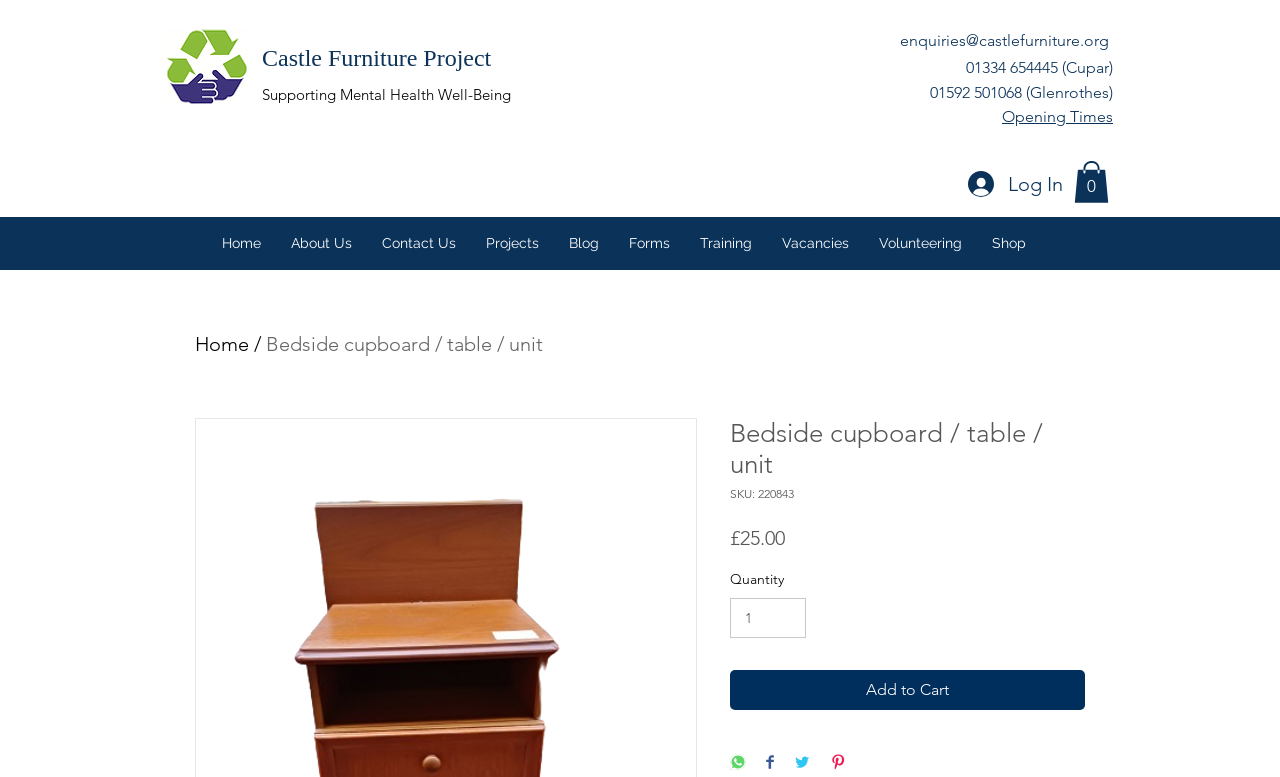Use a single word or phrase to answer the question: 
What is the phone number for the Cupar location?

01334 654445